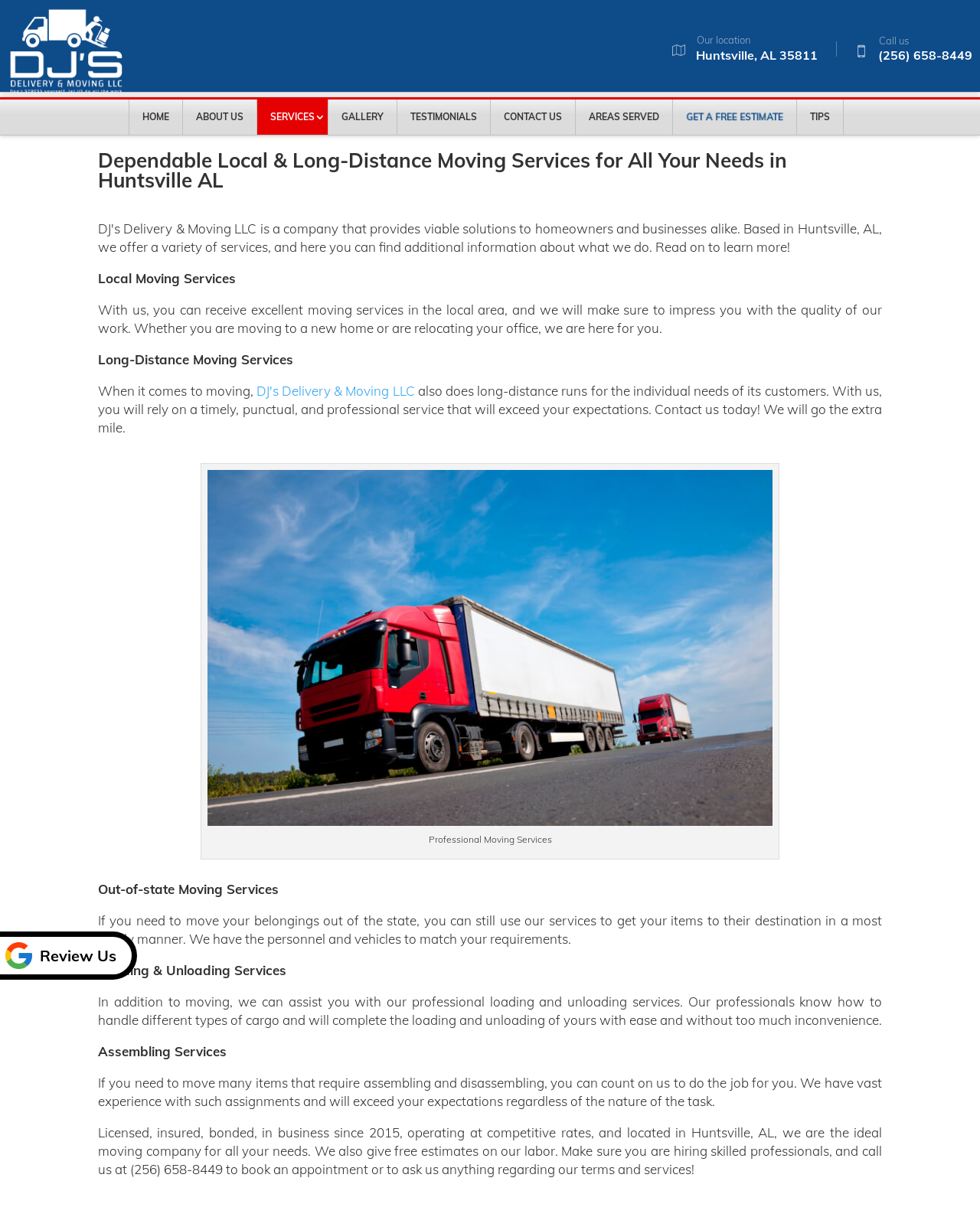What can I do on the 'GET A FREE ESTIMATE' page?
Please interpret the details in the image and answer the question thoroughly.

The 'GET A FREE ESTIMATE' page is likely to provide a form or a way to request a free estimate for the company's moving services, as the link is placed among other services-related links, such as 'SERVICES' and 'CONTACT US'.